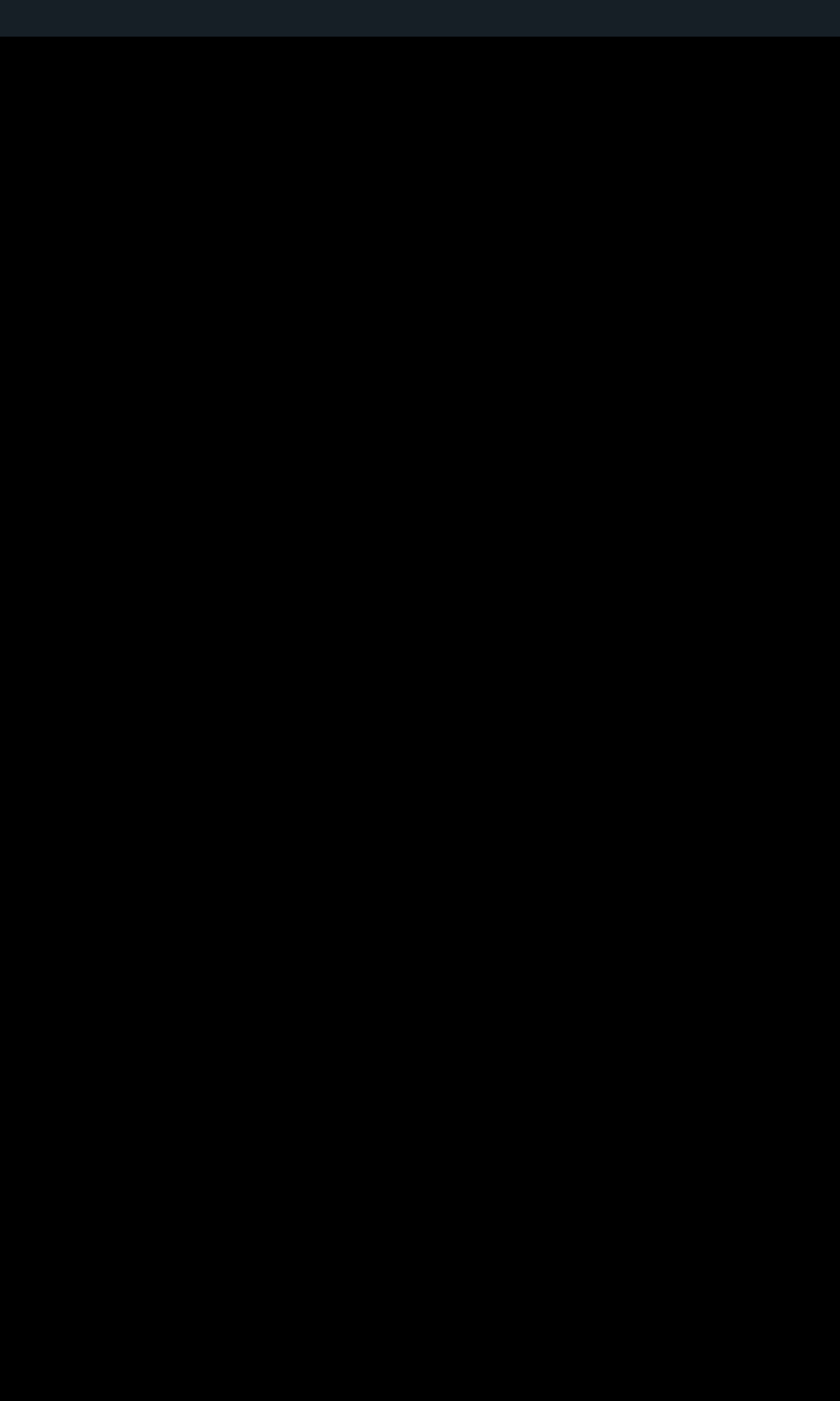What is the last link on the webpage?
Respond to the question with a single word or phrase according to the image.

FAQ’s